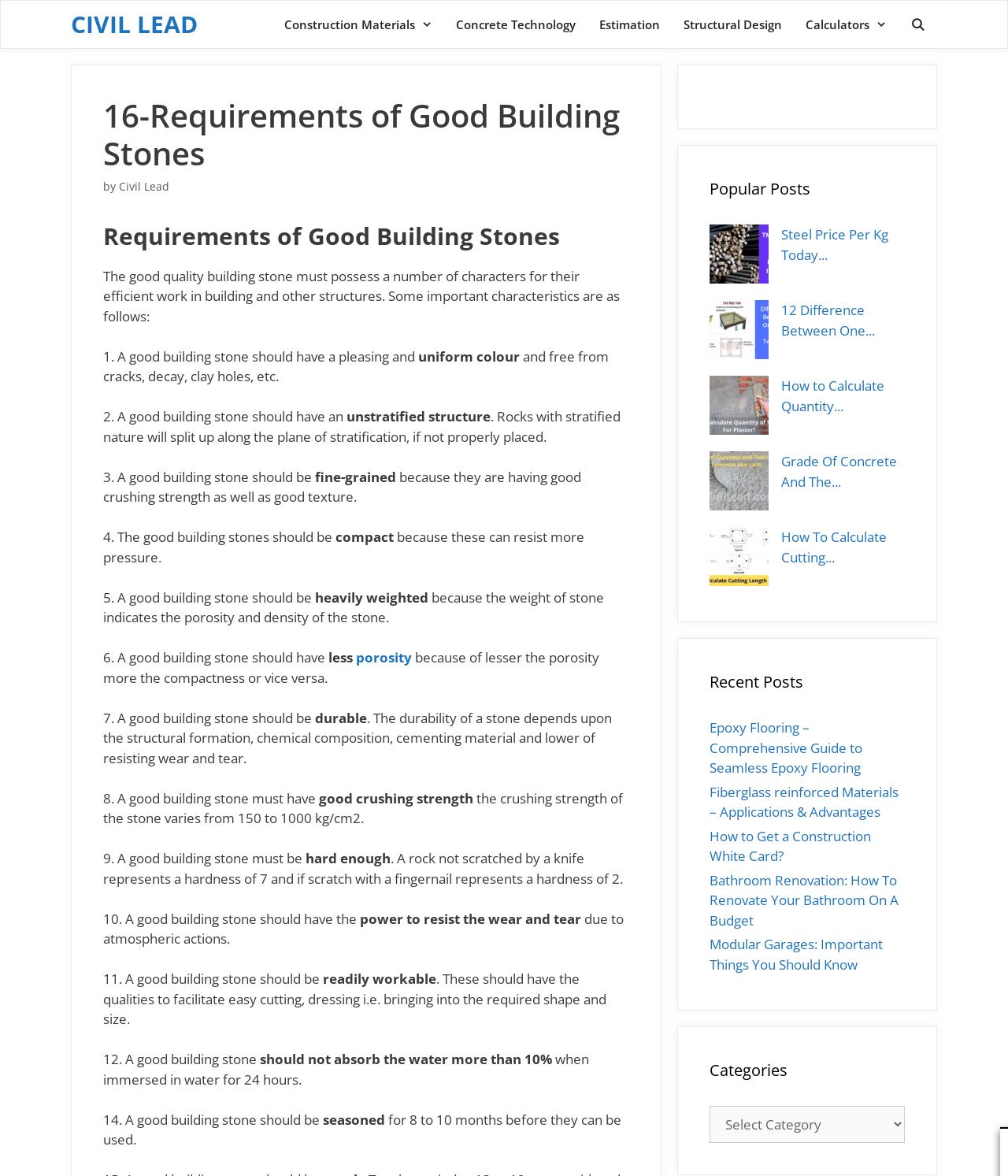Pinpoint the bounding box coordinates of the element you need to click to execute the following instruction: "Read the 'Requirements of Good Building Stones' article". The bounding box should be represented by four float numbers between 0 and 1, in the format [left, top, right, bottom].

[0.102, 0.189, 0.624, 0.213]